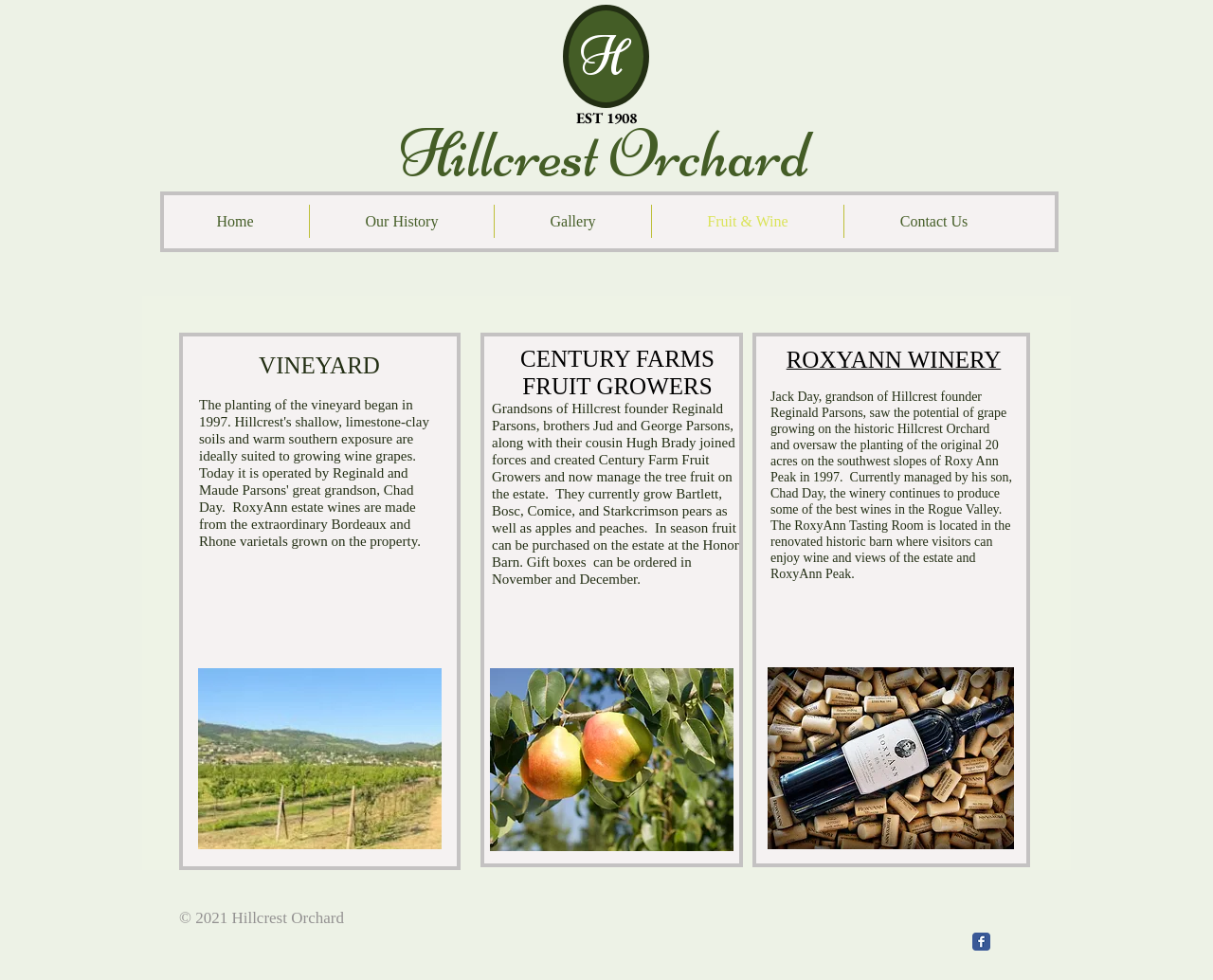What is the name of the orchard?
Refer to the image and provide a one-word or short phrase answer.

Hillcrest Orchard